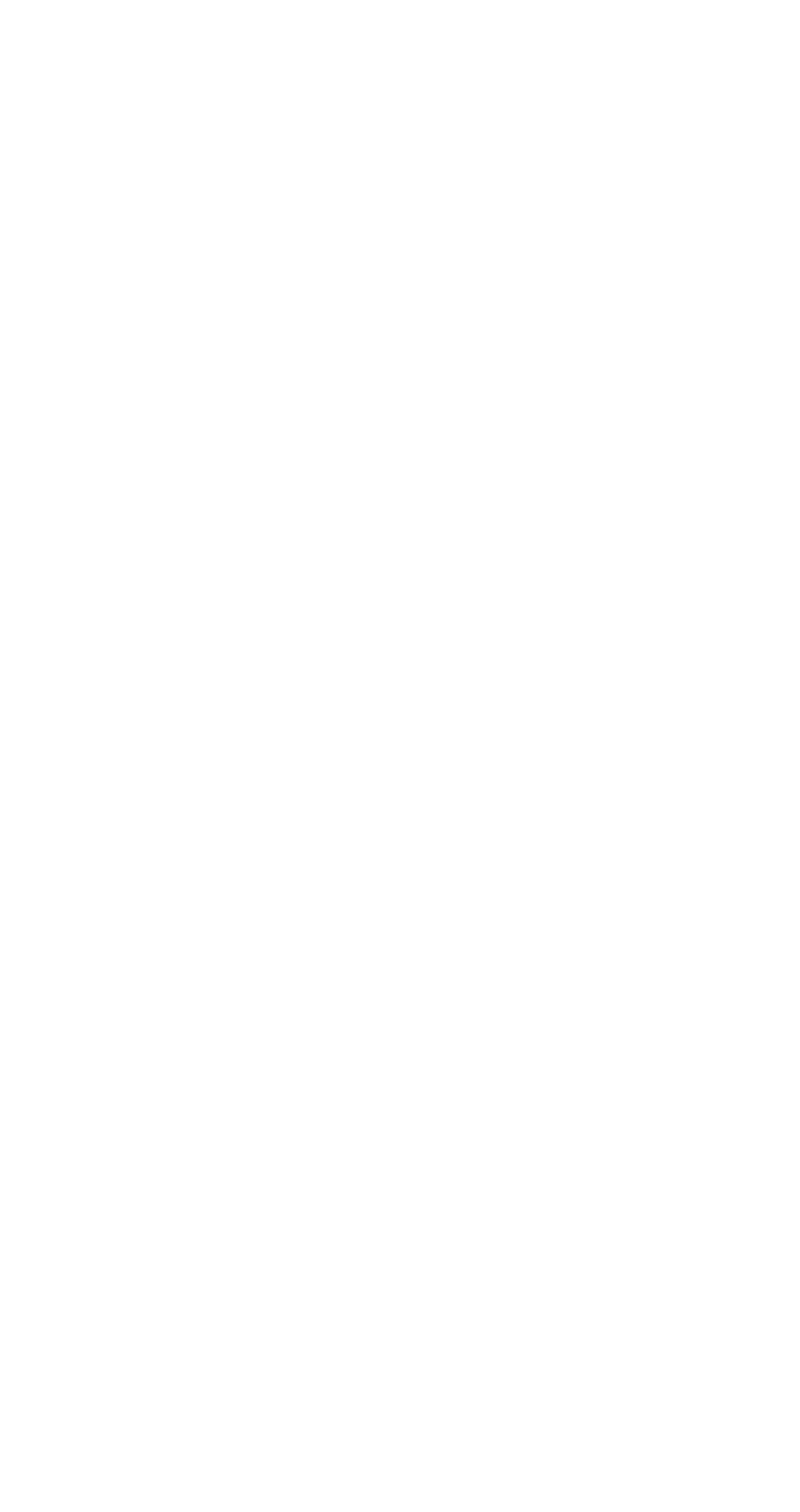Give a one-word or one-phrase response to the question:
How many social media icons are there?

4